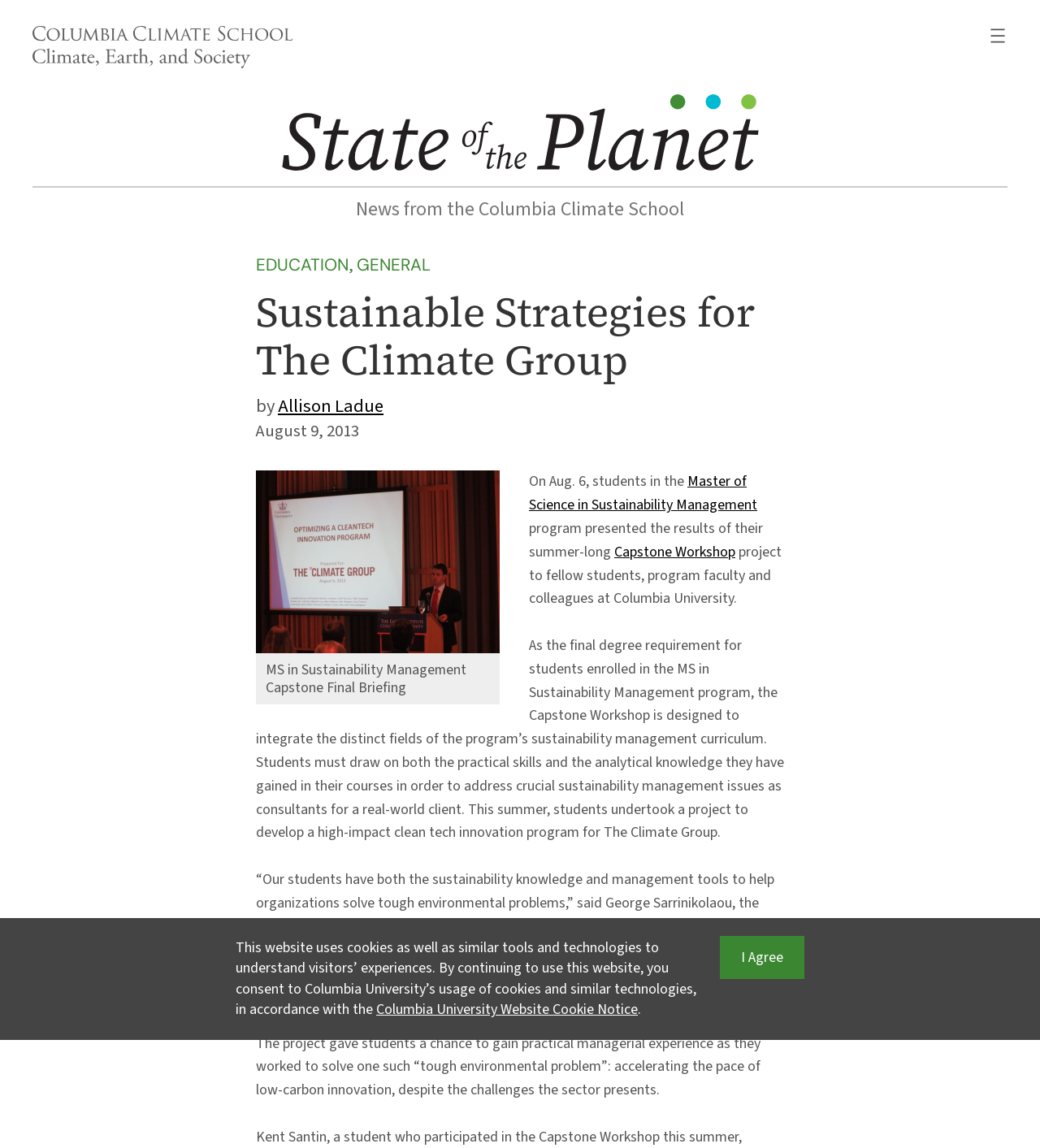What is the purpose of the Capstone Workshop?
Please provide a detailed and thorough answer to the question.

The article explains that 'the Capstone Workshop is designed to integrate the distinct fields of the program’s sustainability management curriculum. Students must draw on both the practical skills and the analytical knowledge they have gained in their courses in order to address crucial sustainability management issues as consultants for a real-world client.'